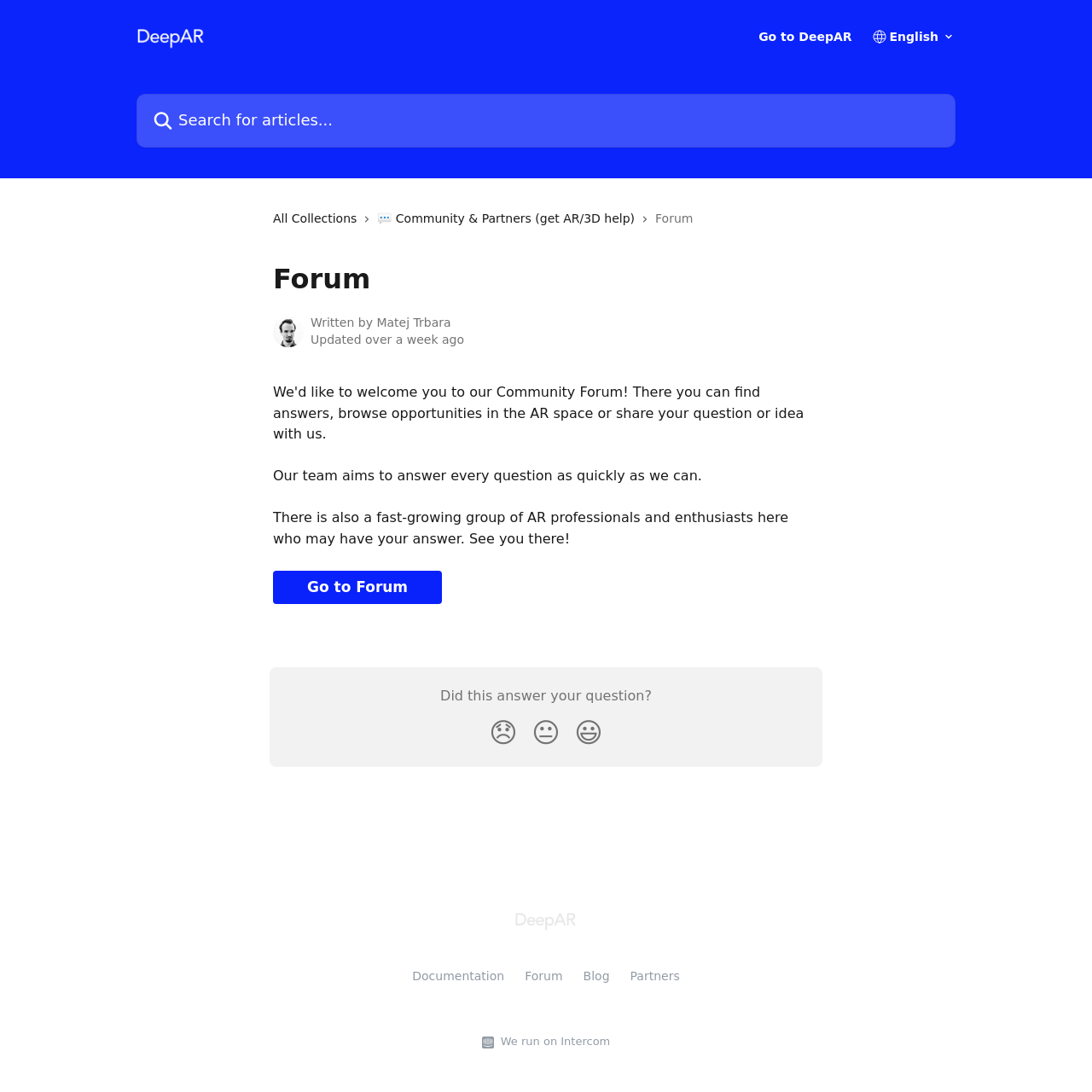What is the reaction with a smiling face?
From the image, provide a succinct answer in one word or a short phrase.

Smiley Reaction